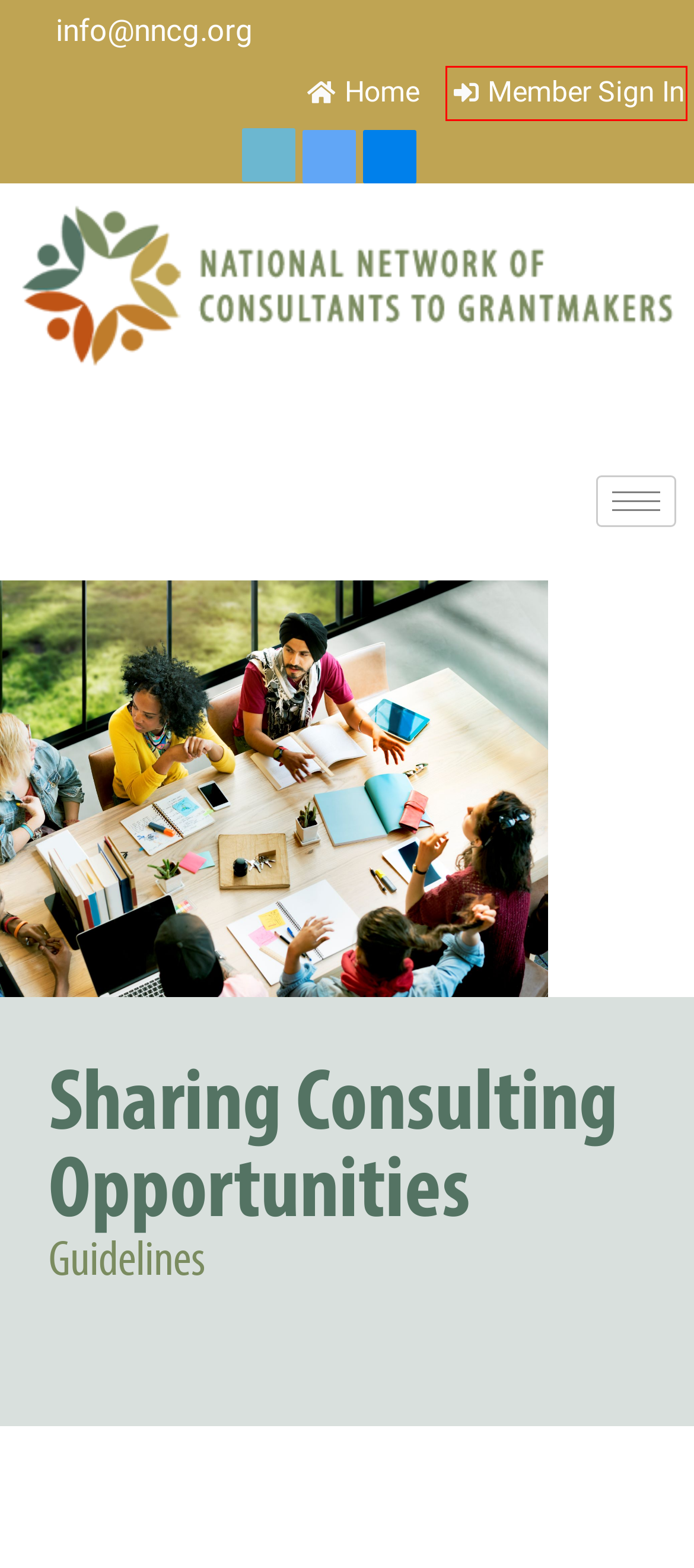Look at the screenshot of a webpage, where a red bounding box highlights an element. Select the best description that matches the new webpage after clicking the highlighted element. Here are the candidates:
A. Membership – National Network of Consultants to Grantmakers
B. National Network of Consultants to Grantmakers : Sign Up to Stay in Touch
C. Events – National Network of Consultants to Grantmakers
D. About NNCG – National Network of Consultants to Grantmakers
E. Privacy & Refund Policy – National Network of Consultants to Grantmakers
F. The Foundation Review – National Network of Consultants to Grantmakers
G. National Network of Consultants to Grantmakers
H. Membership Directory

G